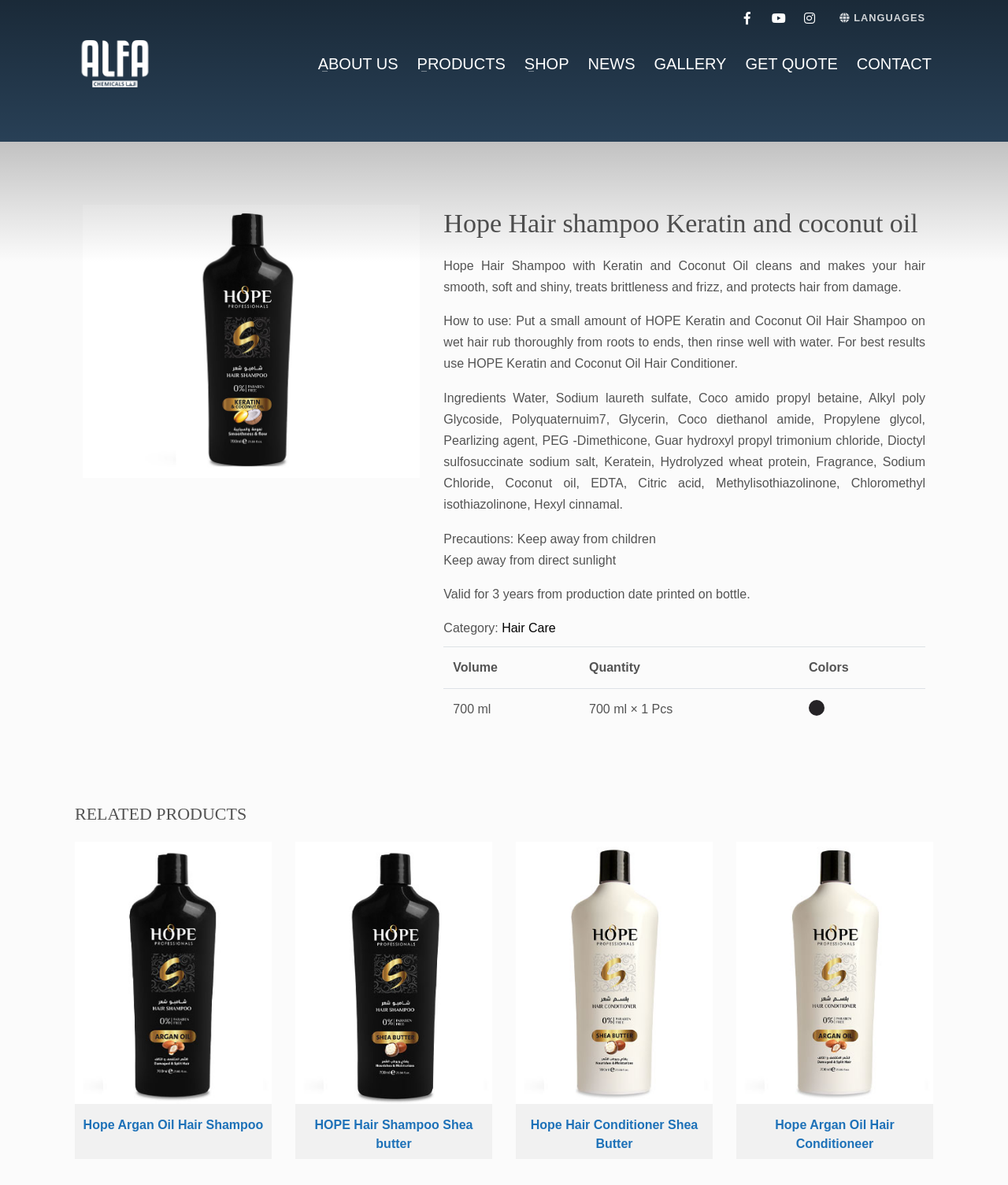How many links are in the header?
Provide a comprehensive and detailed answer to the question.

I counted the number of link elements in the header section and found seven links, including 'ABOUT US', 'PRODUCTS', 'SHOP', 'NEWS', 'GALLERY', 'GET QUOTE', and 'CONTACT'.